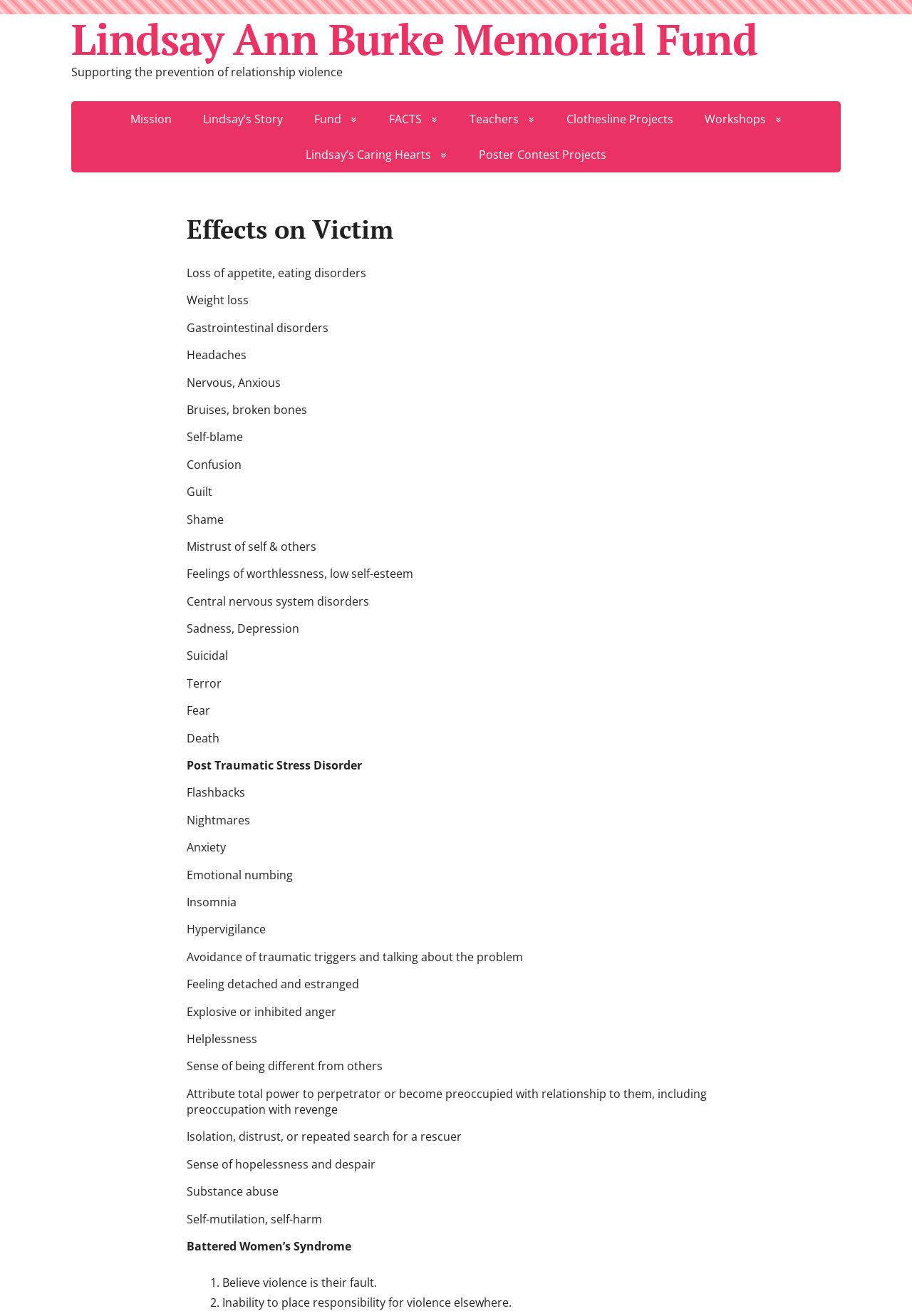What is one of the emotional symptoms of relationship violence?
Using the image as a reference, answer the question in detail.

According to the list of physical and emotional symptoms on the webpage, one of the emotional symptoms of relationship violence is guilt, as indicated by the static text 'Guilt'.